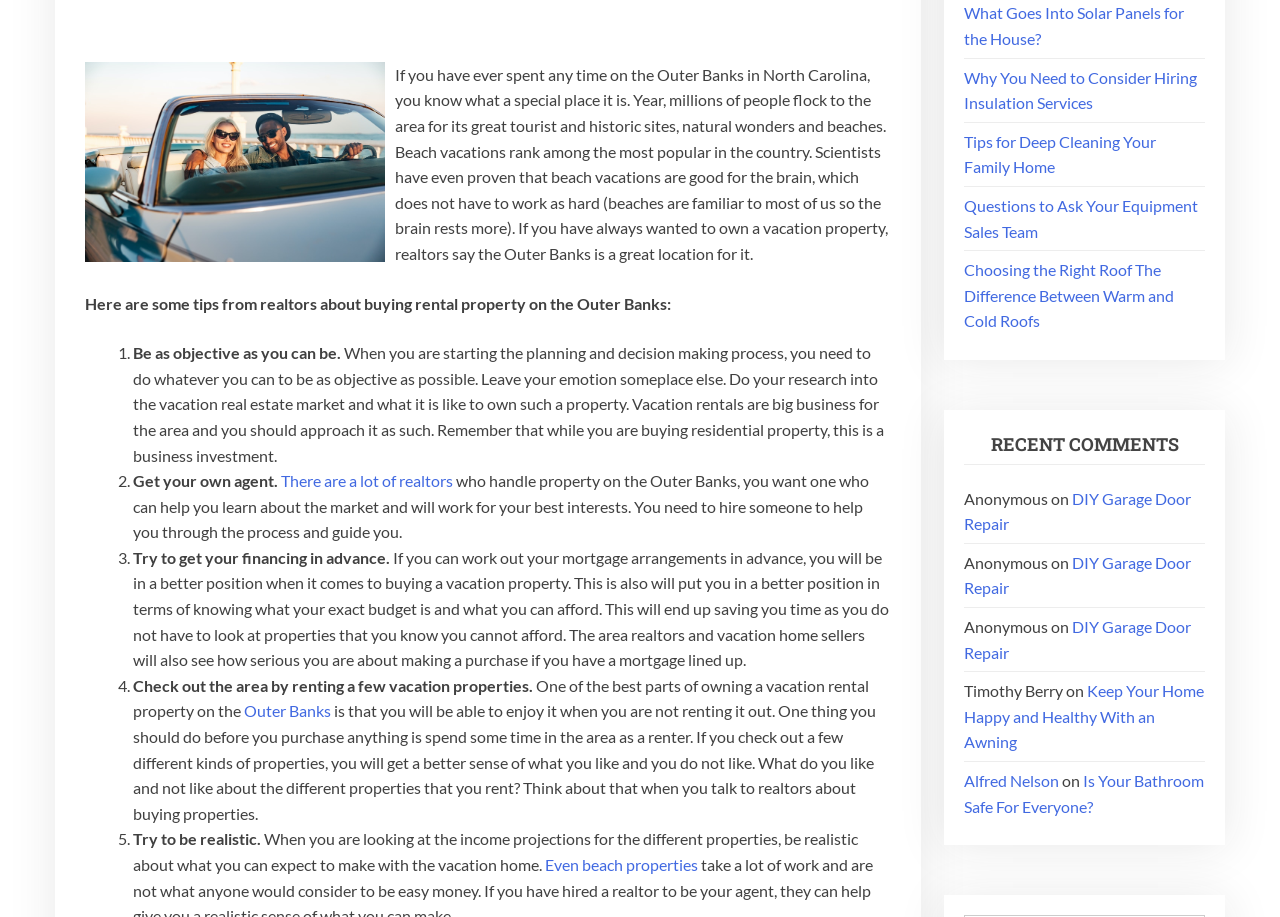Please locate the UI element described by "DIY Garage Door Repair" and provide its bounding box coordinates.

[0.753, 0.533, 0.931, 0.582]